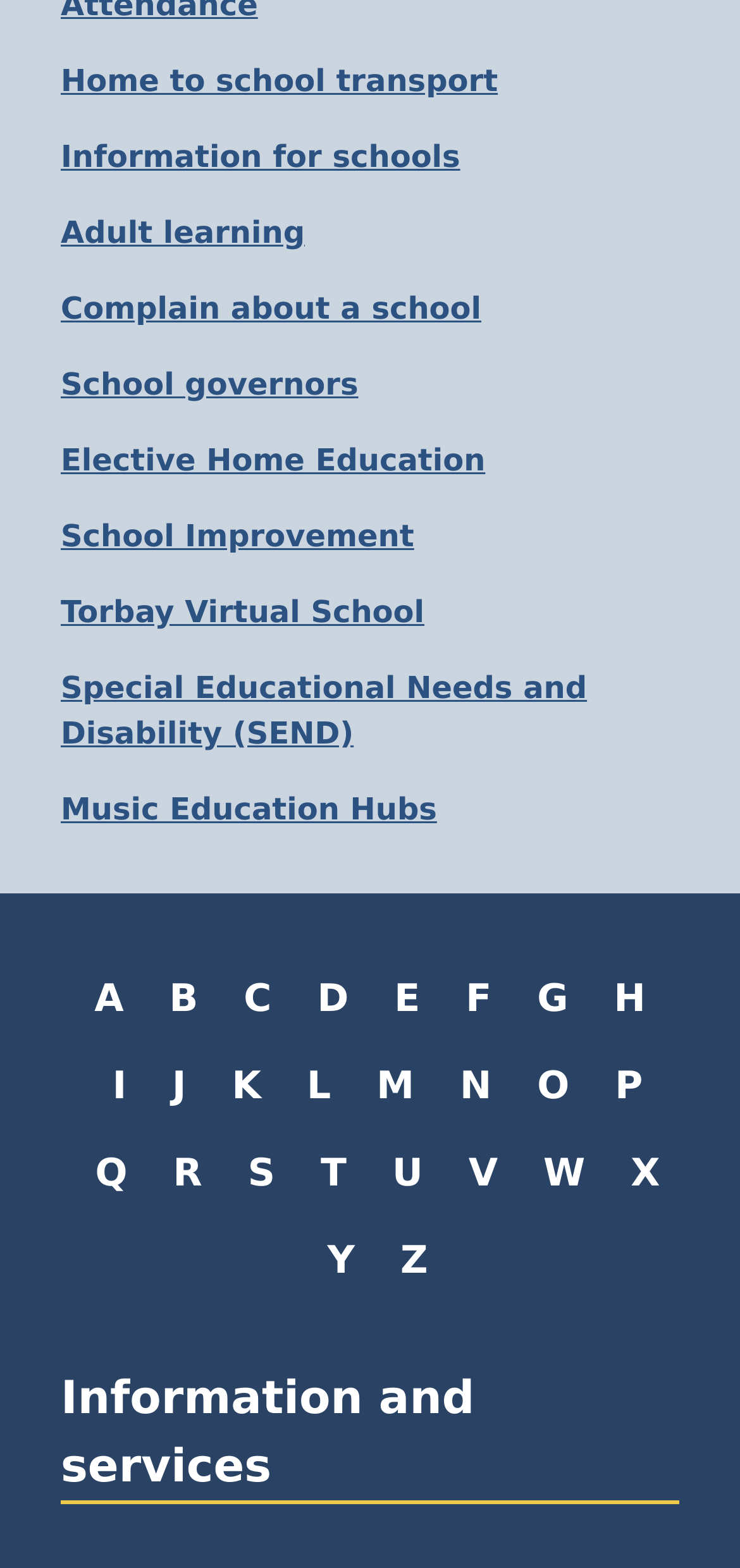Determine the bounding box coordinates for the region that must be clicked to execute the following instruction: "Access Special Educational Needs and Disability (SEND)".

[0.082, 0.425, 0.918, 0.483]